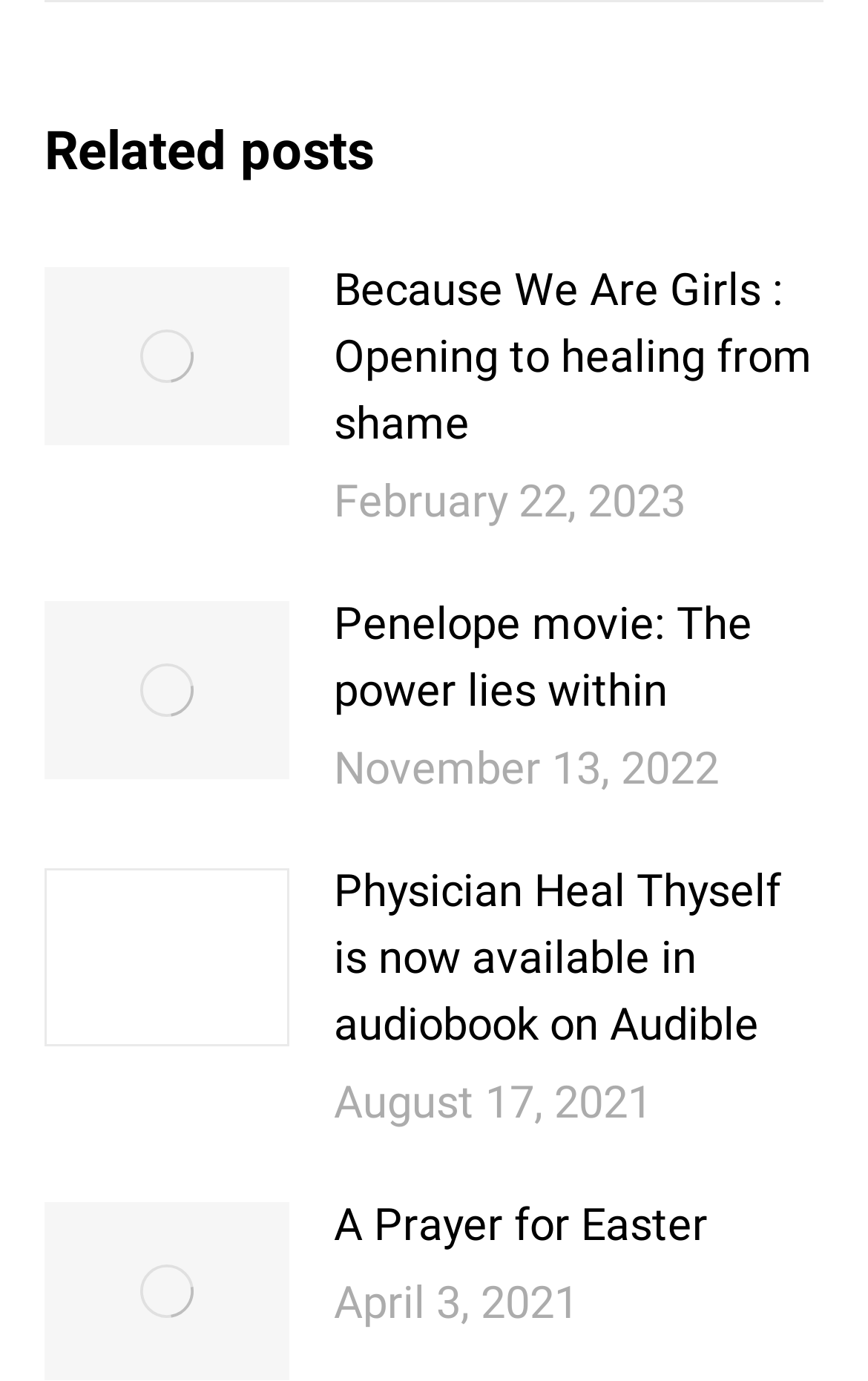Using the description "A Prayer for Easter", locate and provide the bounding box of the UI element.

[0.385, 0.862, 0.815, 0.91]